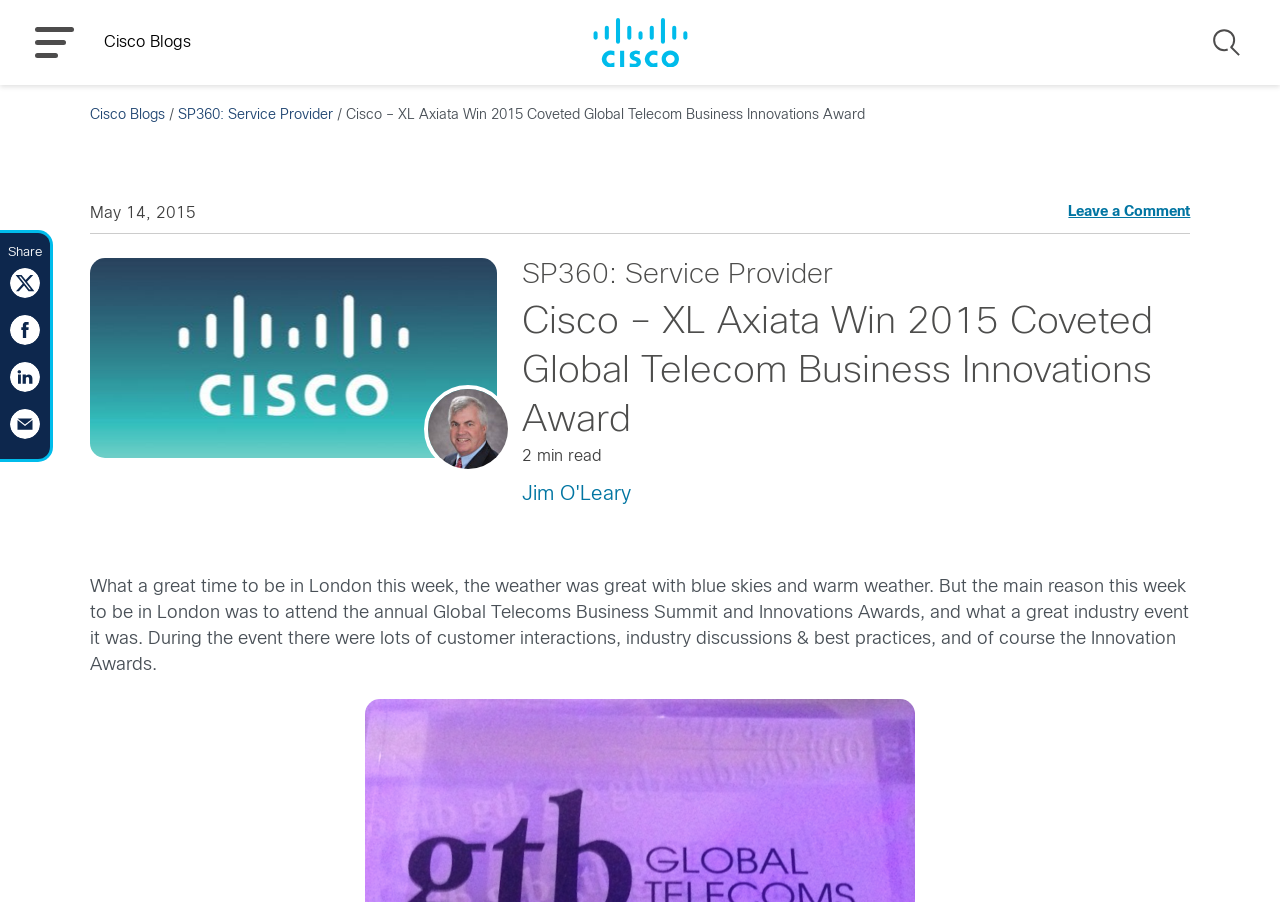Provide the text content of the webpage's main heading.

Cisco – XL Axiata Win 2015 Coveted Global Telecom Business Innovations Award